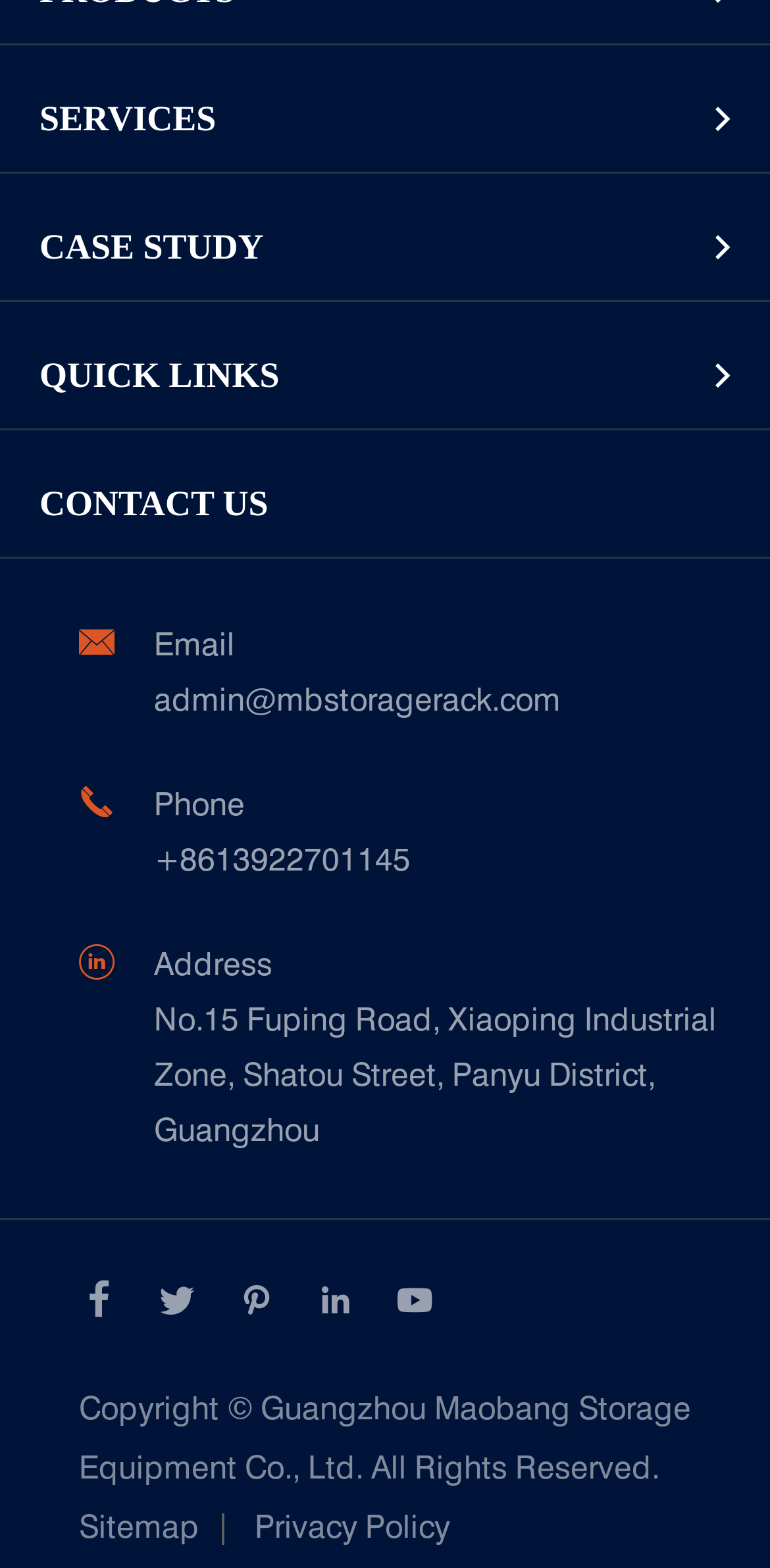Find the bounding box coordinates of the element's region that should be clicked in order to follow the given instruction: "View CASE STUDY". The coordinates should consist of four float numbers between 0 and 1, i.e., [left, top, right, bottom].

[0.0, 0.124, 0.872, 0.193]